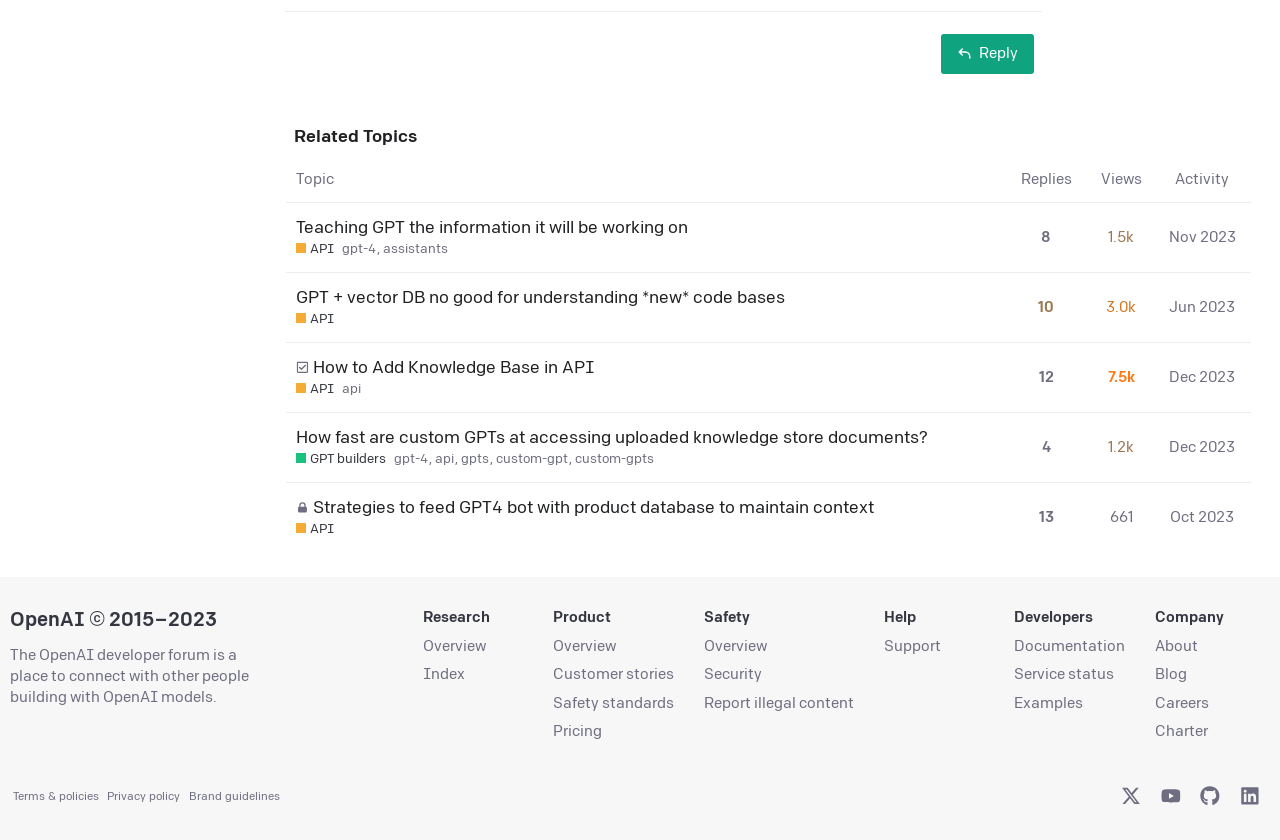Extract the bounding box for the UI element that matches this description: "Terms & policies".

[0.01, 0.94, 0.08, 0.956]